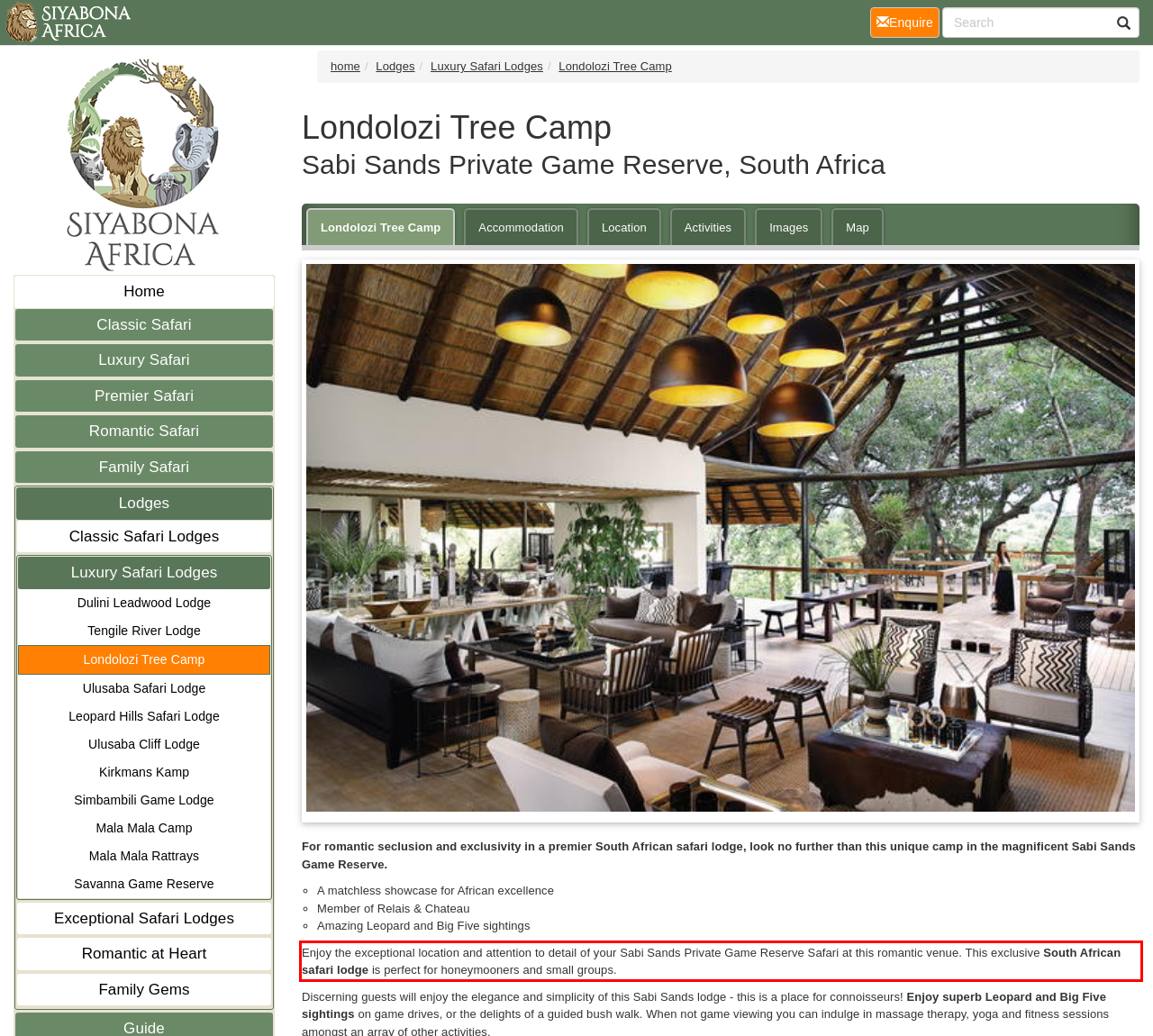Please examine the webpage screenshot and extract the text within the red bounding box using OCR.

Enjoy the exceptional location and attention to detail of your Sabi Sands Private Game Reserve Safari at this romantic venue. This exclusive South African safari lodge is perfect for honeymooners and small groups.